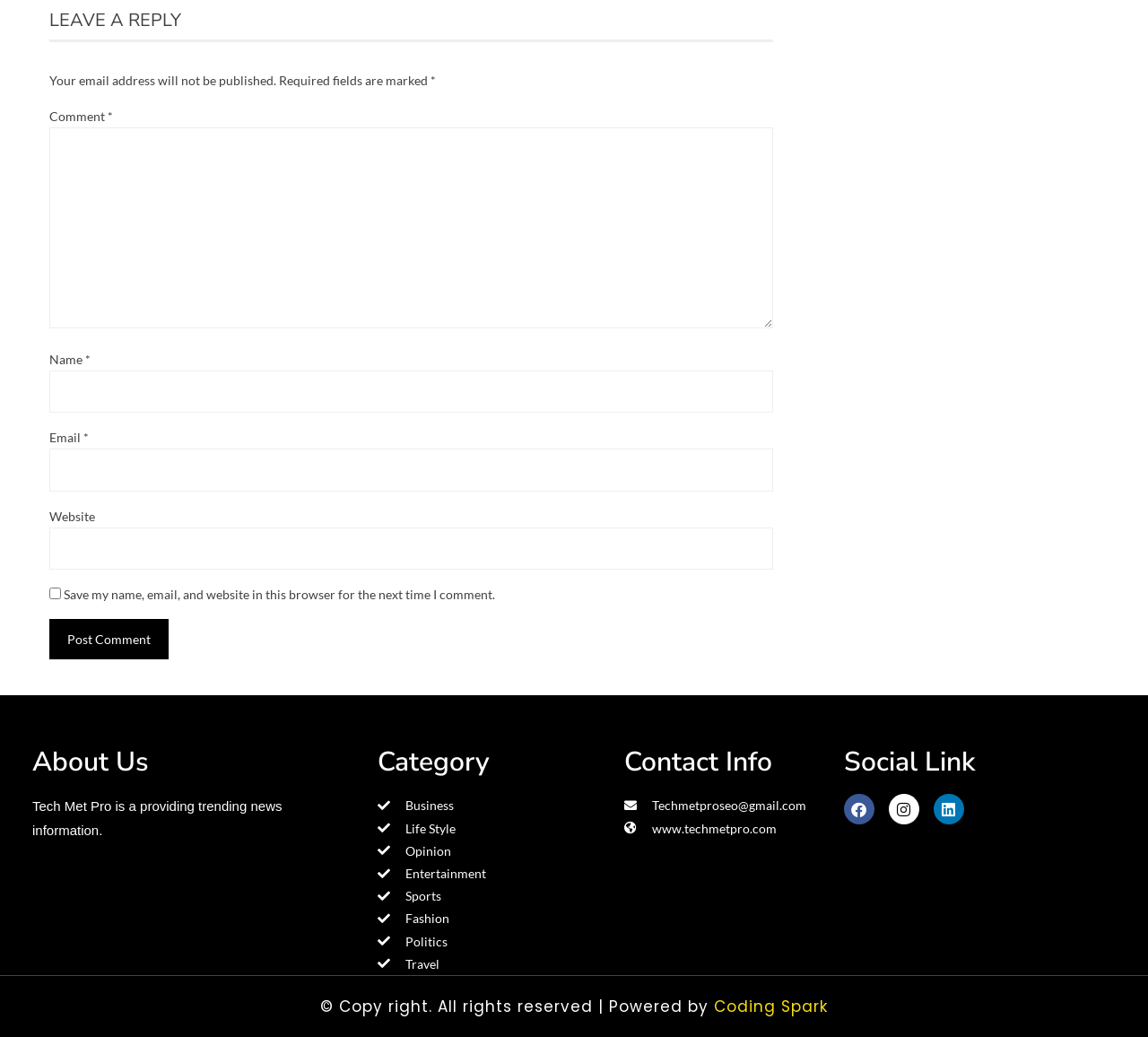Determine the bounding box of the UI component based on this description: "Facebook". The bounding box coordinates should be four float values between 0 and 1, i.e., [left, top, right, bottom].

[0.735, 0.766, 0.762, 0.795]